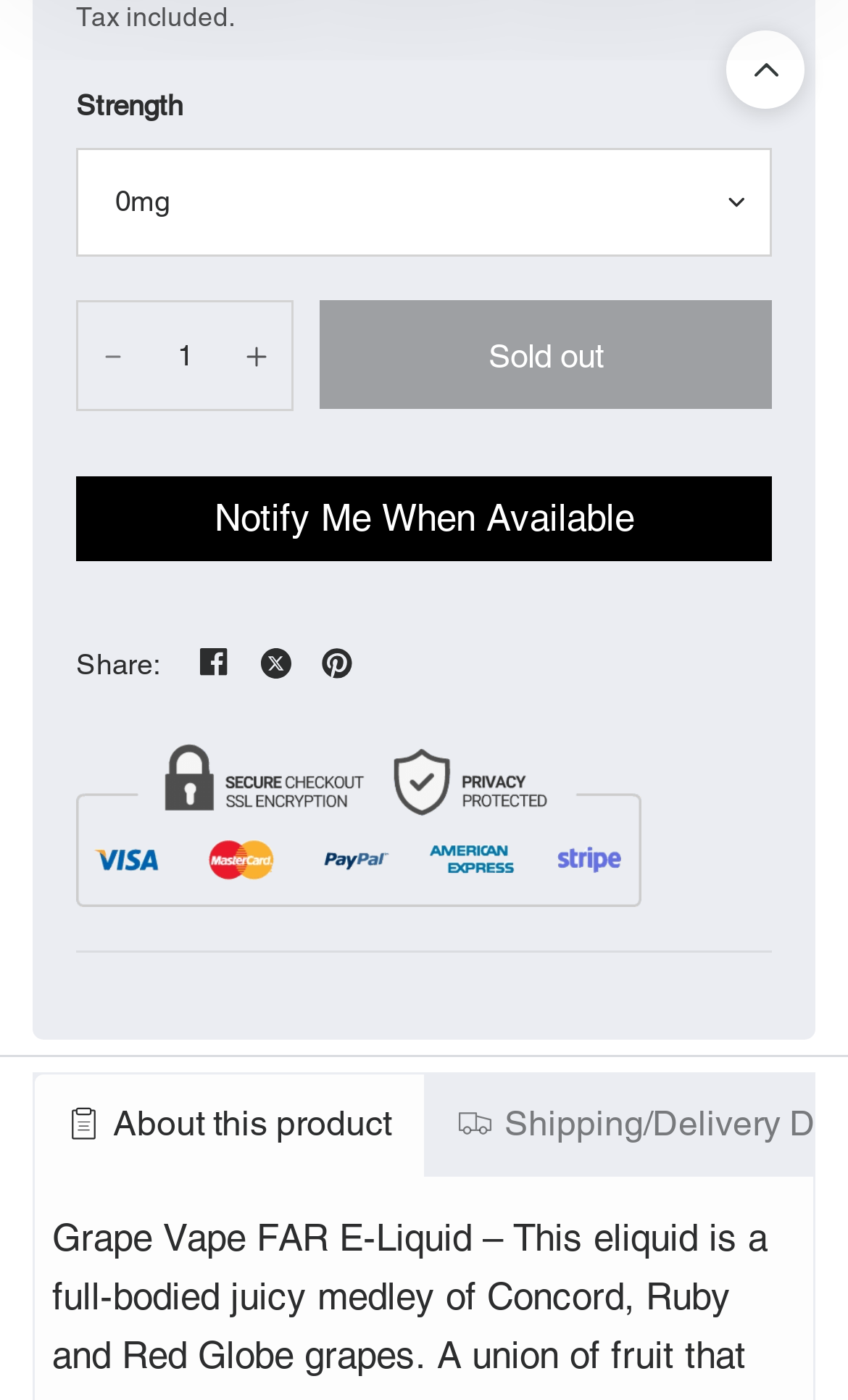Using the description: "Notify Me When Available", identify the bounding box of the corresponding UI element in the screenshot.

[0.09, 0.341, 0.91, 0.401]